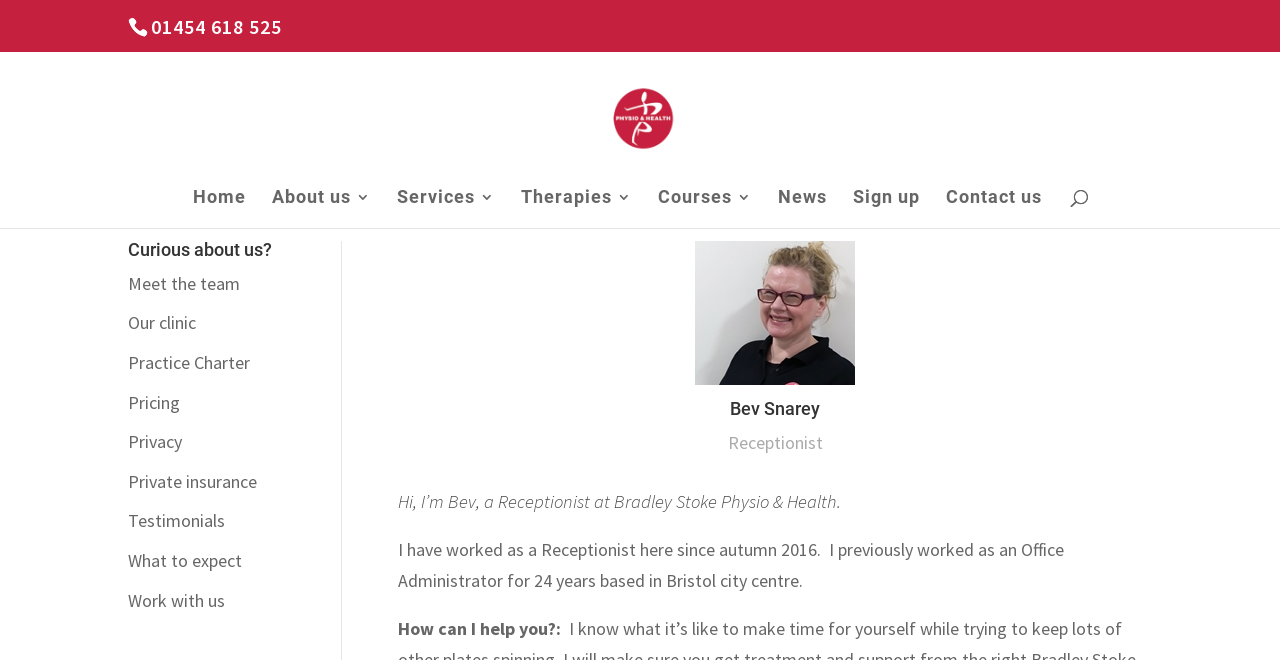Please find the bounding box coordinates of the section that needs to be clicked to achieve this instruction: "Visit Healthcare IT Services".

None